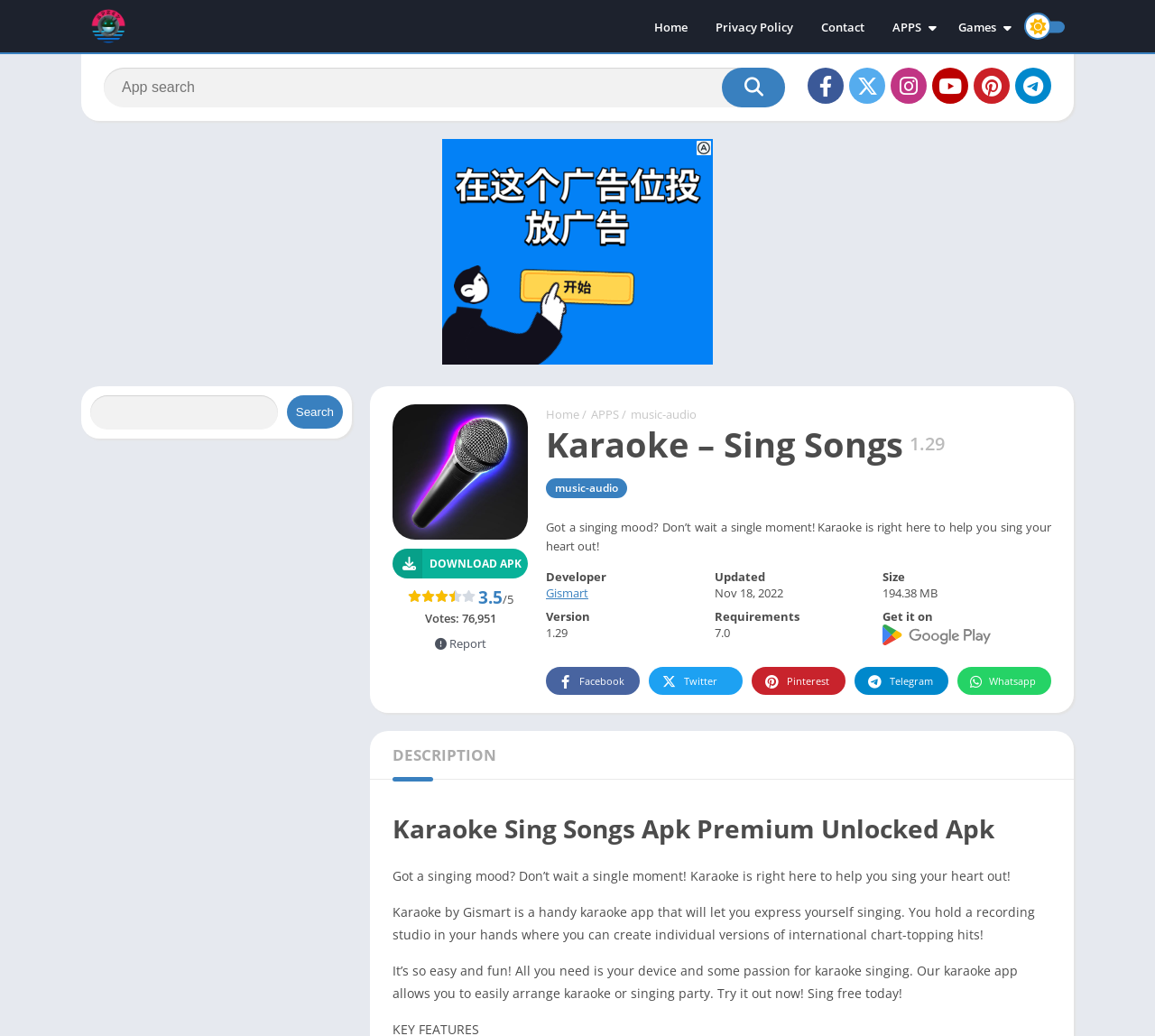Kindly provide the bounding box coordinates of the section you need to click on to fulfill the given instruction: "Search for something".

[0.09, 0.065, 0.68, 0.104]